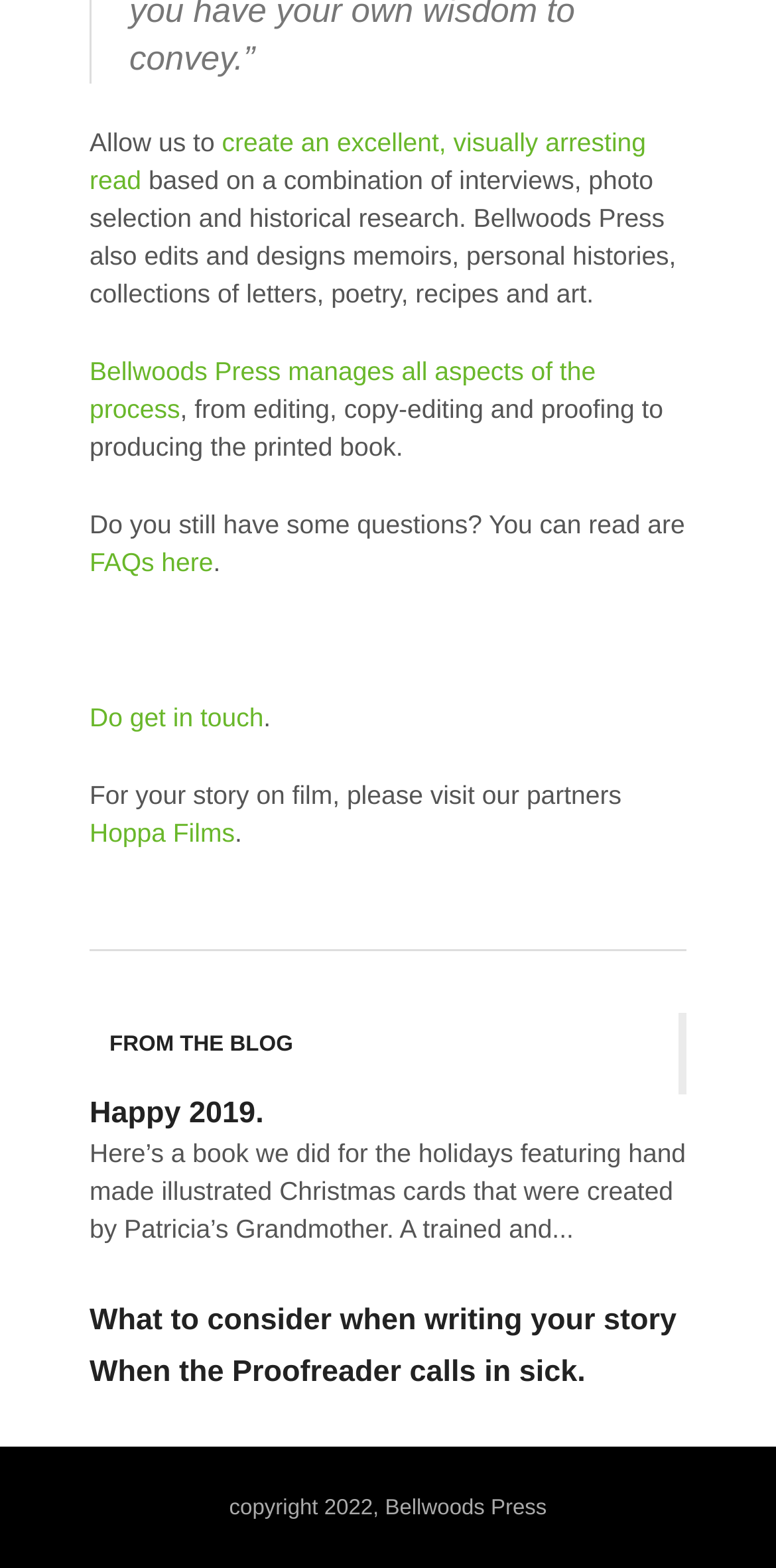Determine the bounding box coordinates of the clickable element to achieve the following action: 'learn more about creating an excellent read'. Provide the coordinates as four float values between 0 and 1, formatted as [left, top, right, bottom].

[0.115, 0.081, 0.832, 0.124]